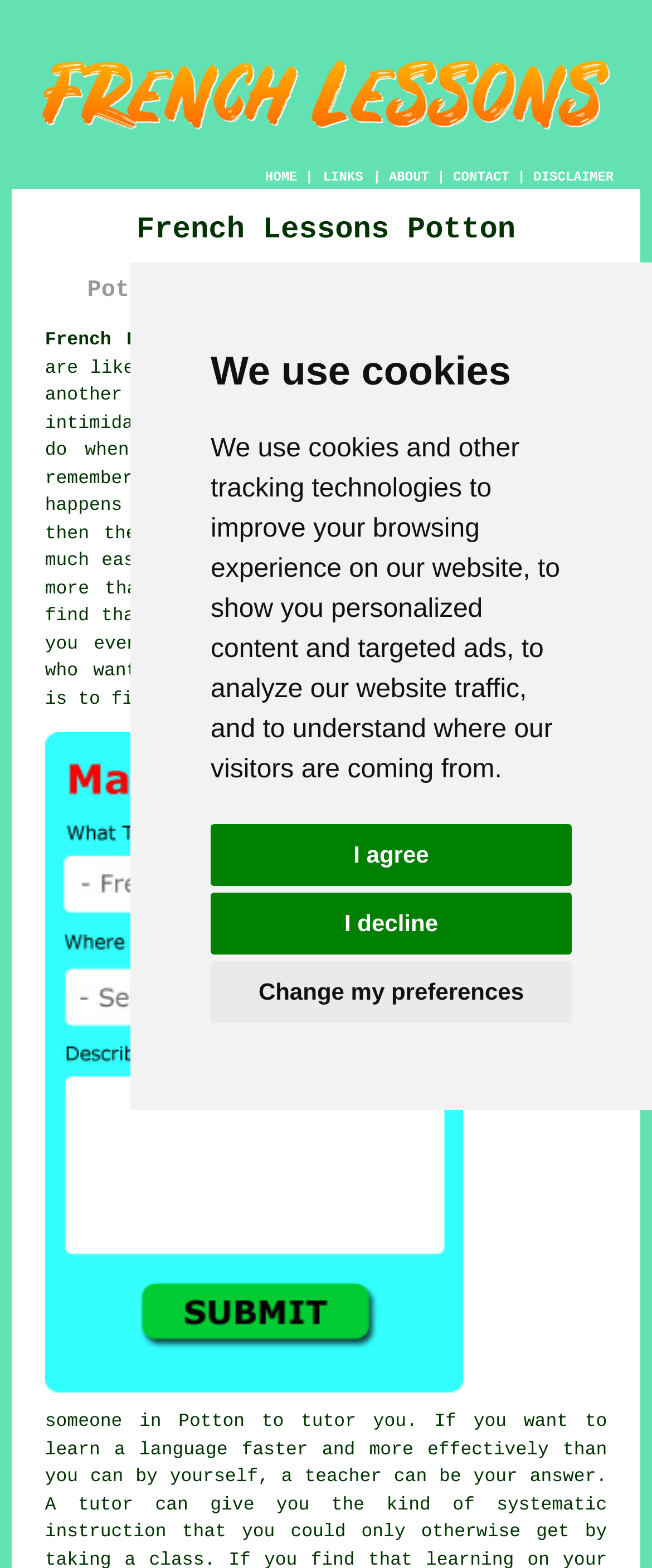Pinpoint the bounding box coordinates of the element to be clicked to execute the instruction: "click HOME".

[0.407, 0.108, 0.456, 0.118]